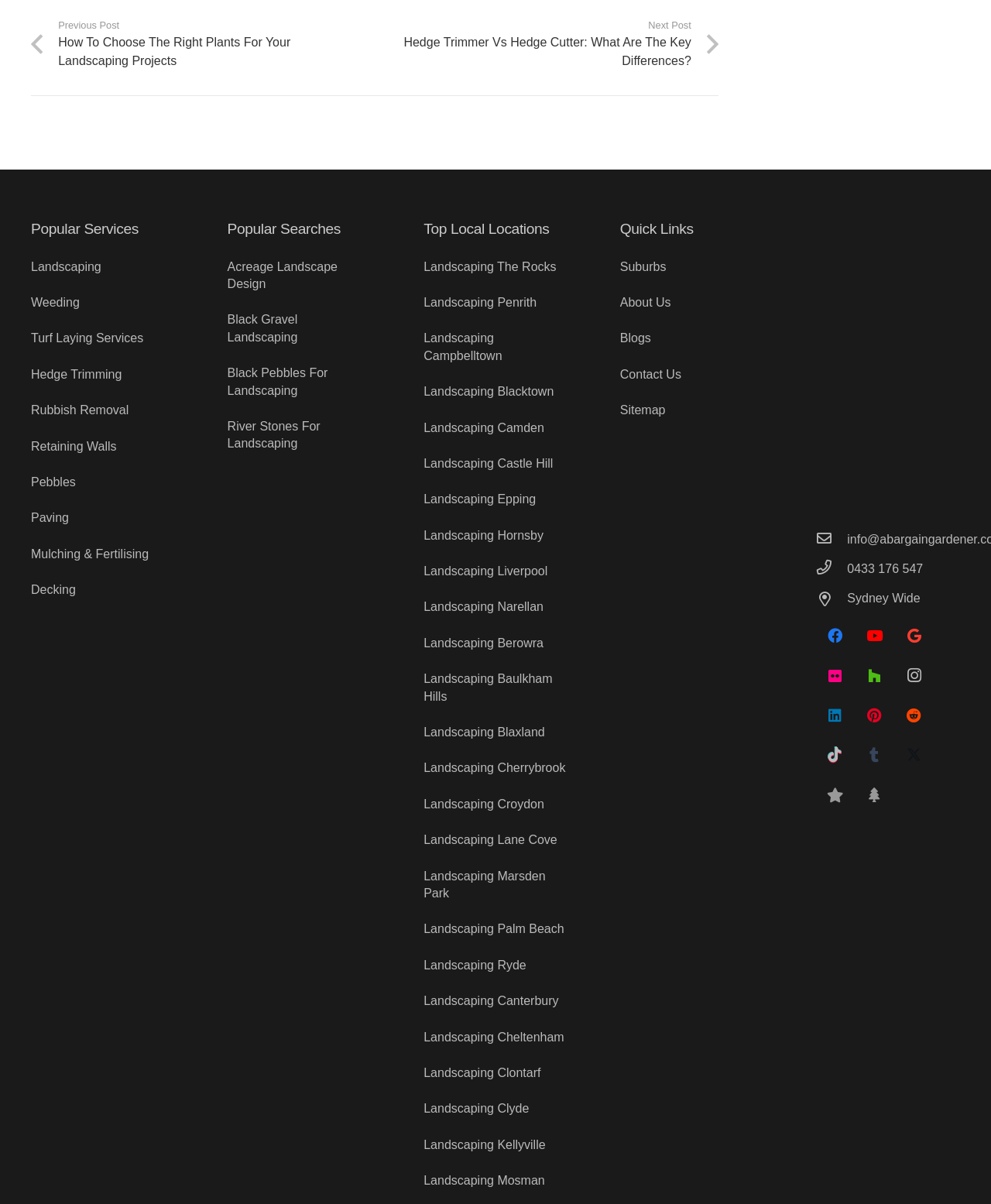Indicate the bounding box coordinates of the element that needs to be clicked to satisfy the following instruction: "View 'Acreage Landscape Design' search results". The coordinates should be four float numbers between 0 and 1, i.e., [left, top, right, bottom].

[0.229, 0.216, 0.341, 0.241]